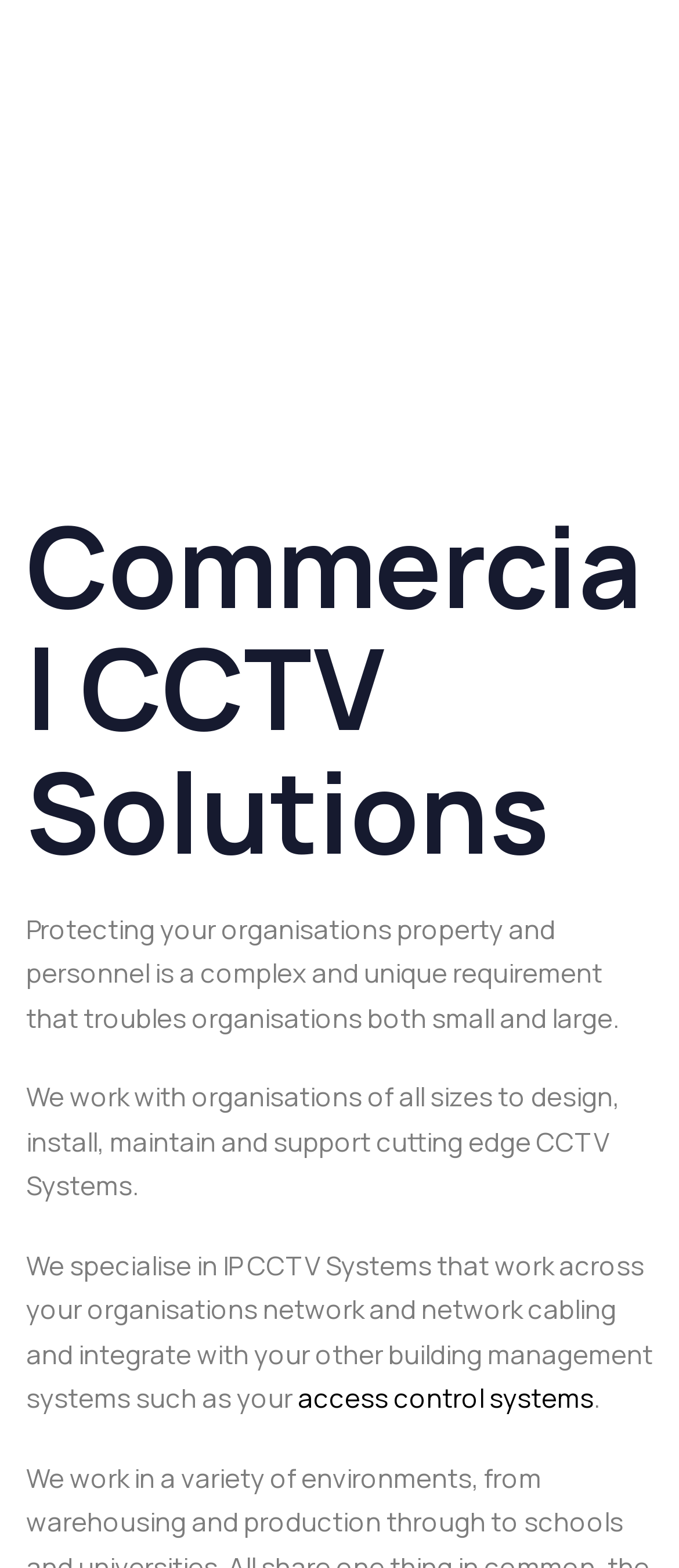What is the purpose of the CCTV systems?
Analyze the image and provide a thorough answer to the question.

According to the text on the webpage, 'Protecting your organisations property and personnel is a complex and unique requirement that troubles organisations both small and large.' This suggests that the purpose of the CCTV systems is to protect property and personnel.